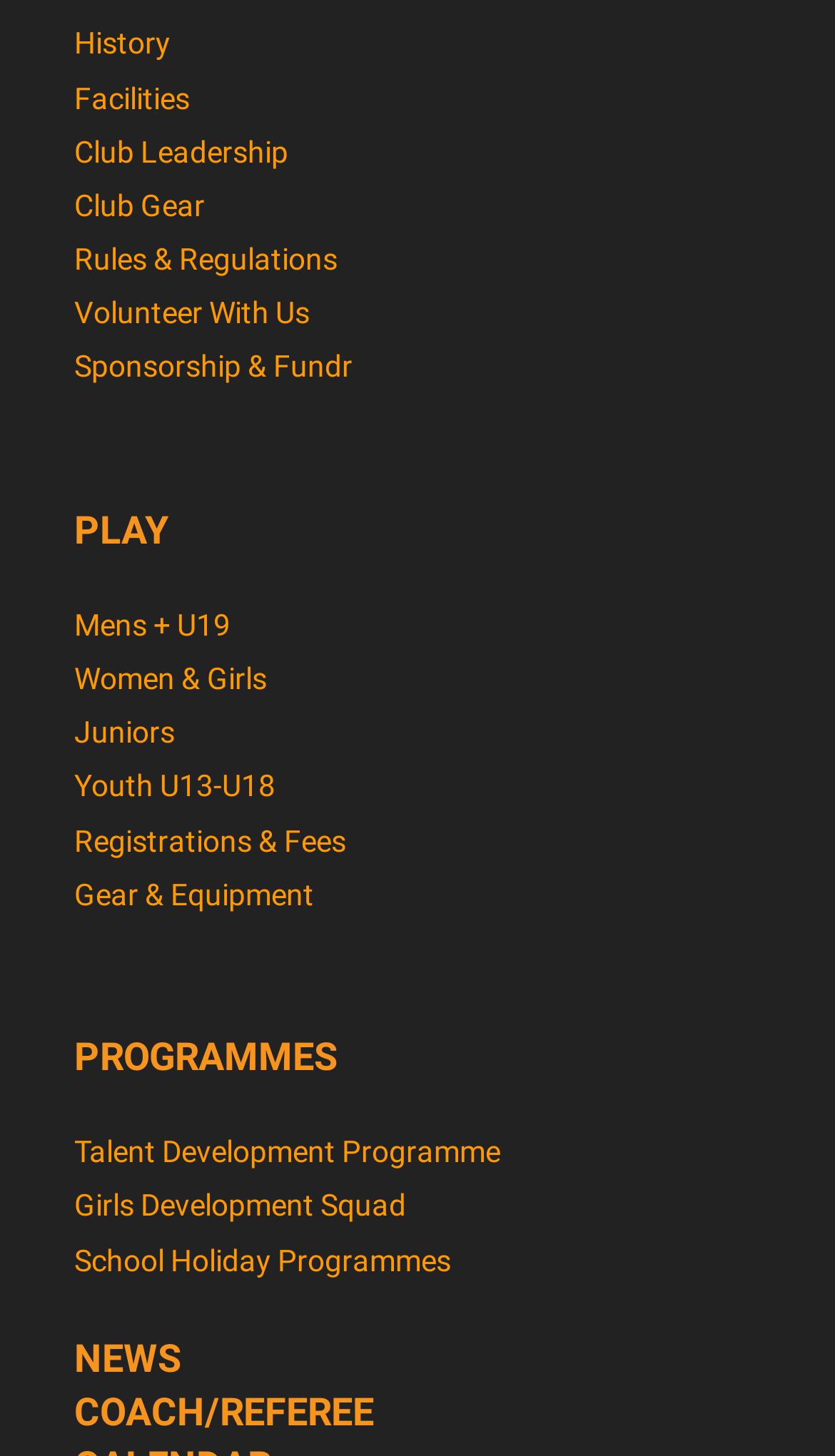Kindly determine the bounding box coordinates for the area that needs to be clicked to execute this instruction: "Read news".

[0.088, 0.917, 0.217, 0.948]